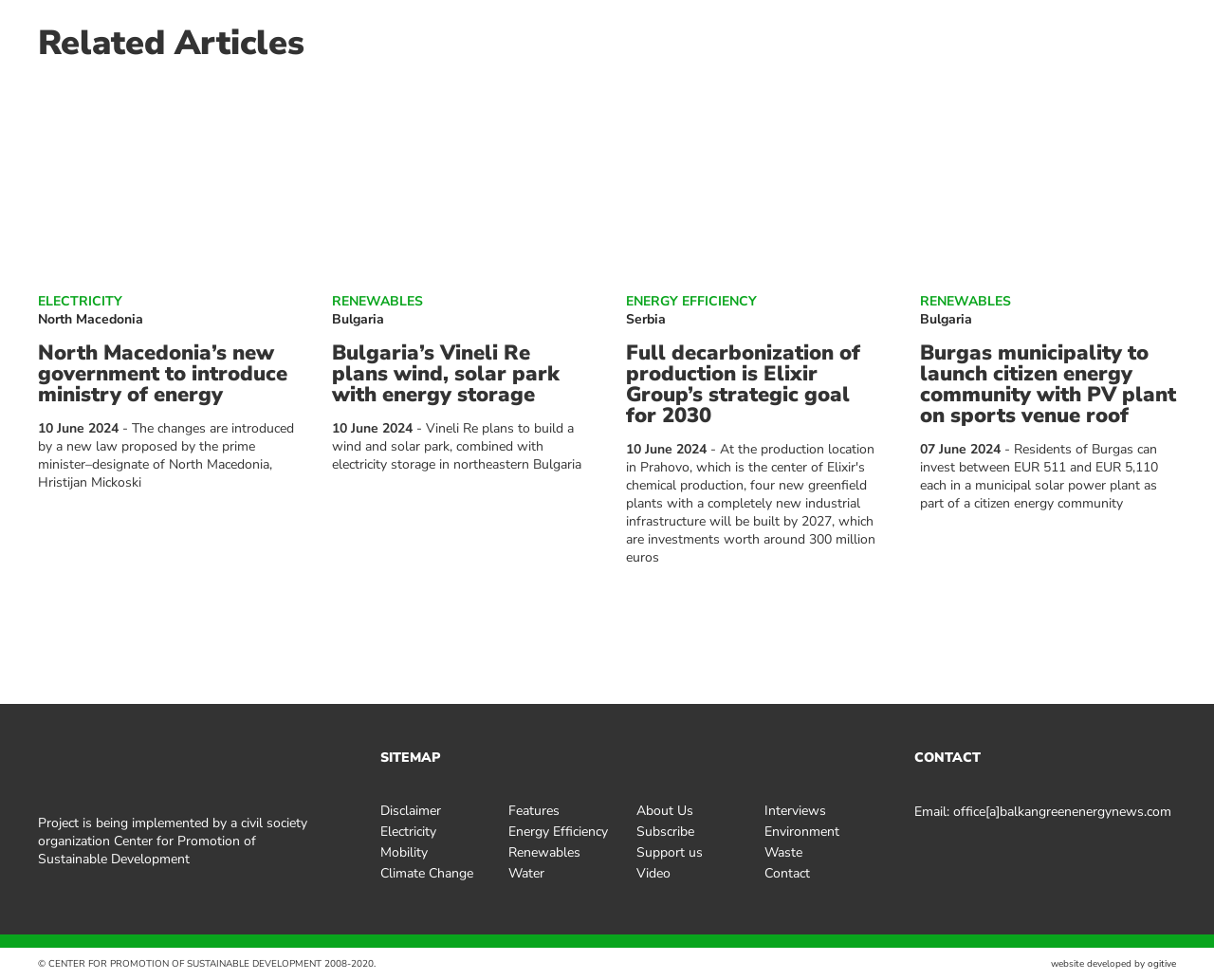Identify the bounding box coordinates of the section to be clicked to complete the task described by the following instruction: "Visit the 'North Macedonia’s new government to introduce ministry of energy' article". The coordinates should be four float numbers between 0 and 1, formatted as [left, top, right, bottom].

[0.031, 0.349, 0.242, 0.413]